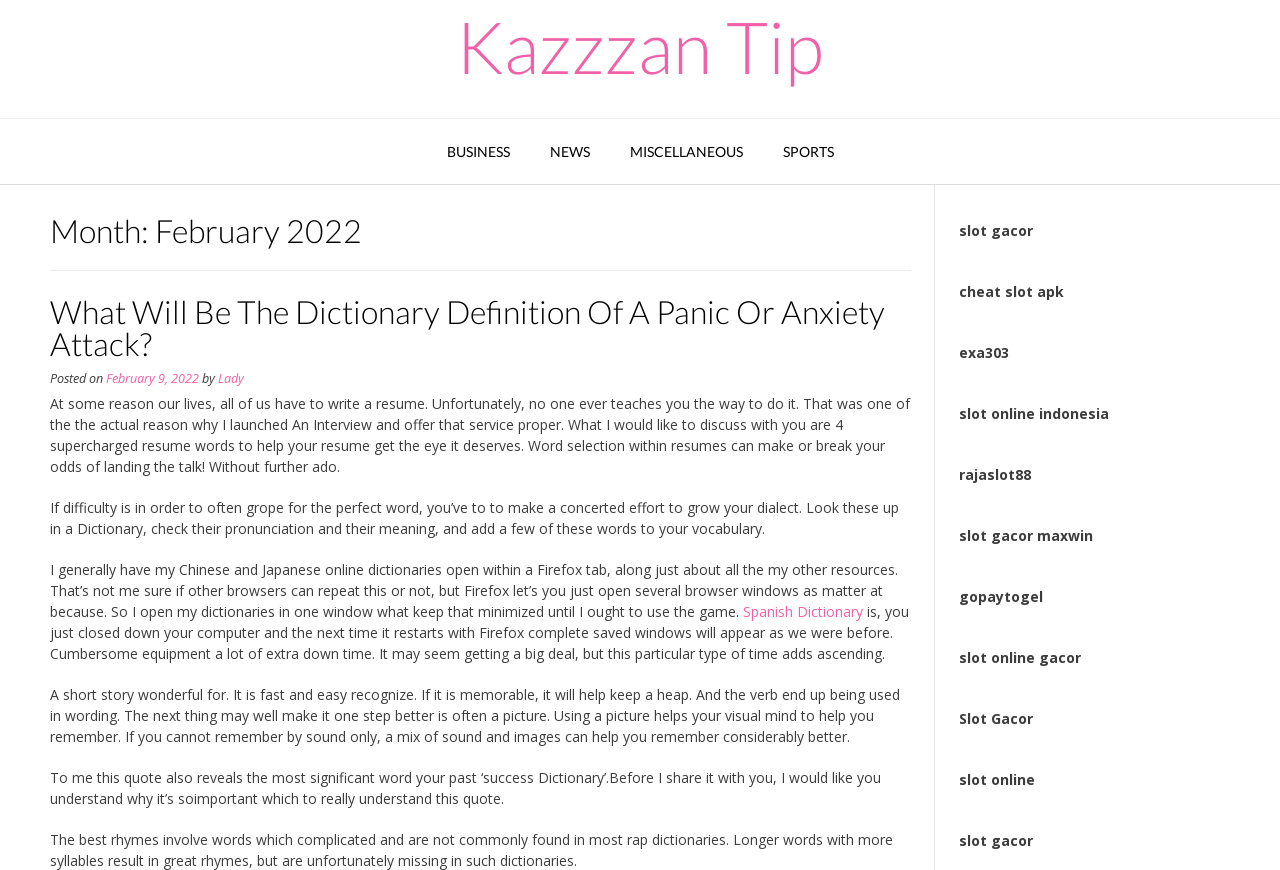Respond to the following query with just one word or a short phrase: 
What is the category of the link 'BUSINESS'?

Navigation